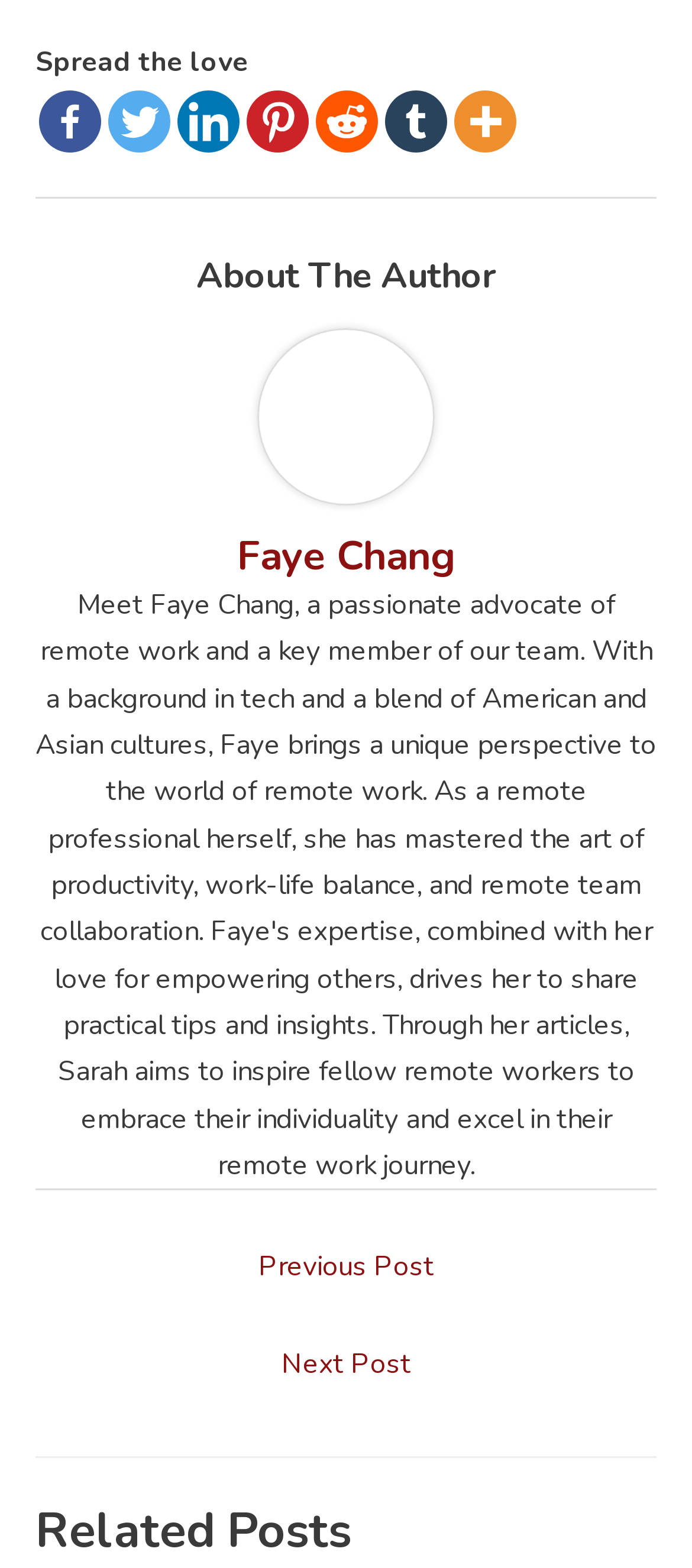What is the author's name? Look at the image and give a one-word or short phrase answer.

Faye Chang